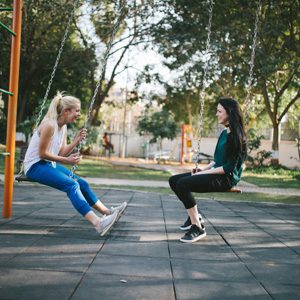Paint a vivid picture with your words by describing the image in detail.

The image showcases two women engaged in a delightful moment of connection while swinging at a playground. The woman on the left has blonde hair tied back, wearing a white tank top and blue pants, radiating joy as she swings toward her friend. The woman on the right, dressed in a green sweater and black pants, smiles back, creating a warm atmosphere of friendship and rapport. Surrounding them is a vibrant, sunny park setting, with trees providing a natural backdrop and a glimpse of additional playground equipment in the distance, emphasizing the carefree nature of their interaction. This scene beautifully illustrates the theme of "good rapport," highlighting the importance of genuine connections in nurturing relationships.